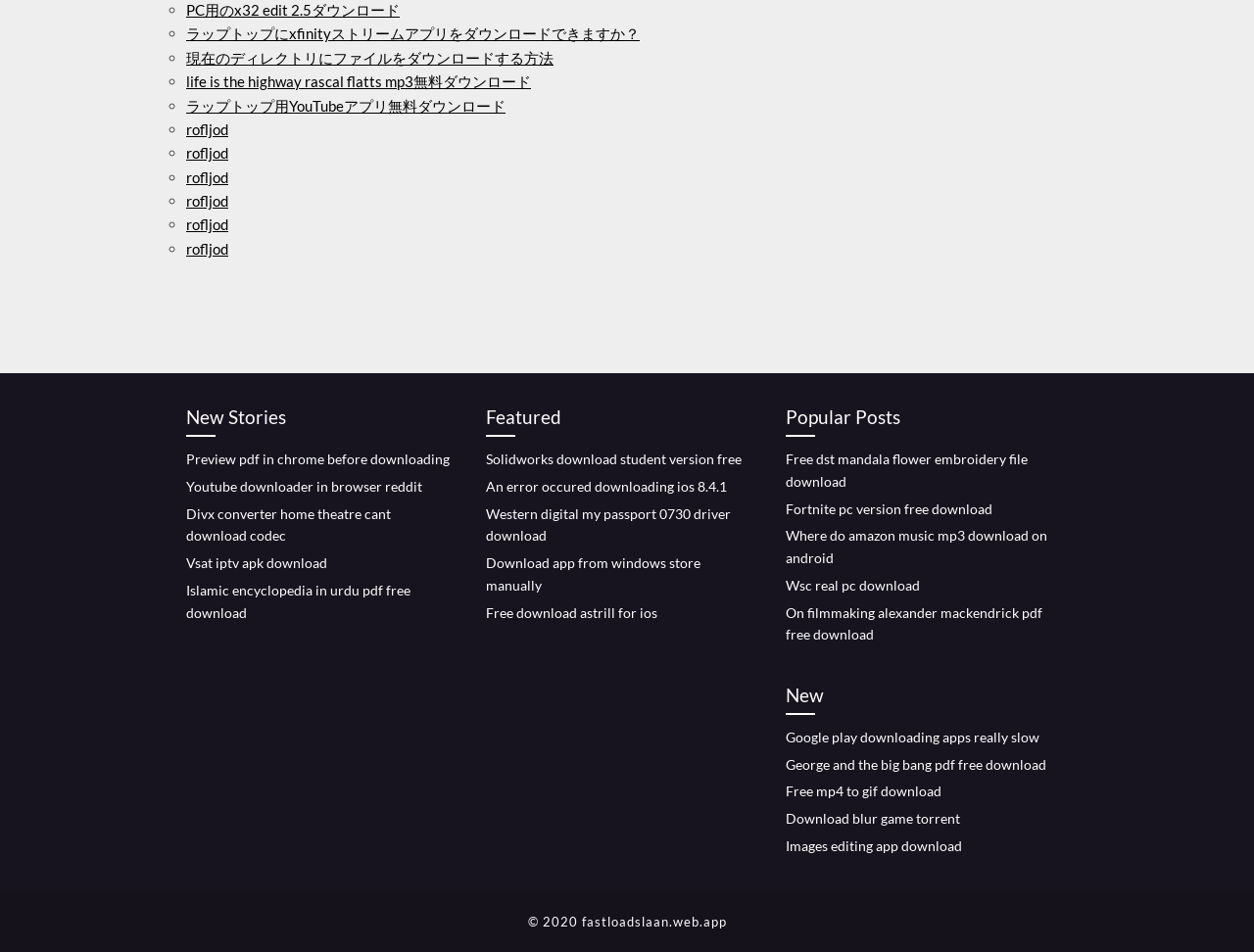Can you find the bounding box coordinates of the area I should click to execute the following instruction: "Download PC用のx32 edit 2.5"?

[0.148, 0.001, 0.319, 0.02]